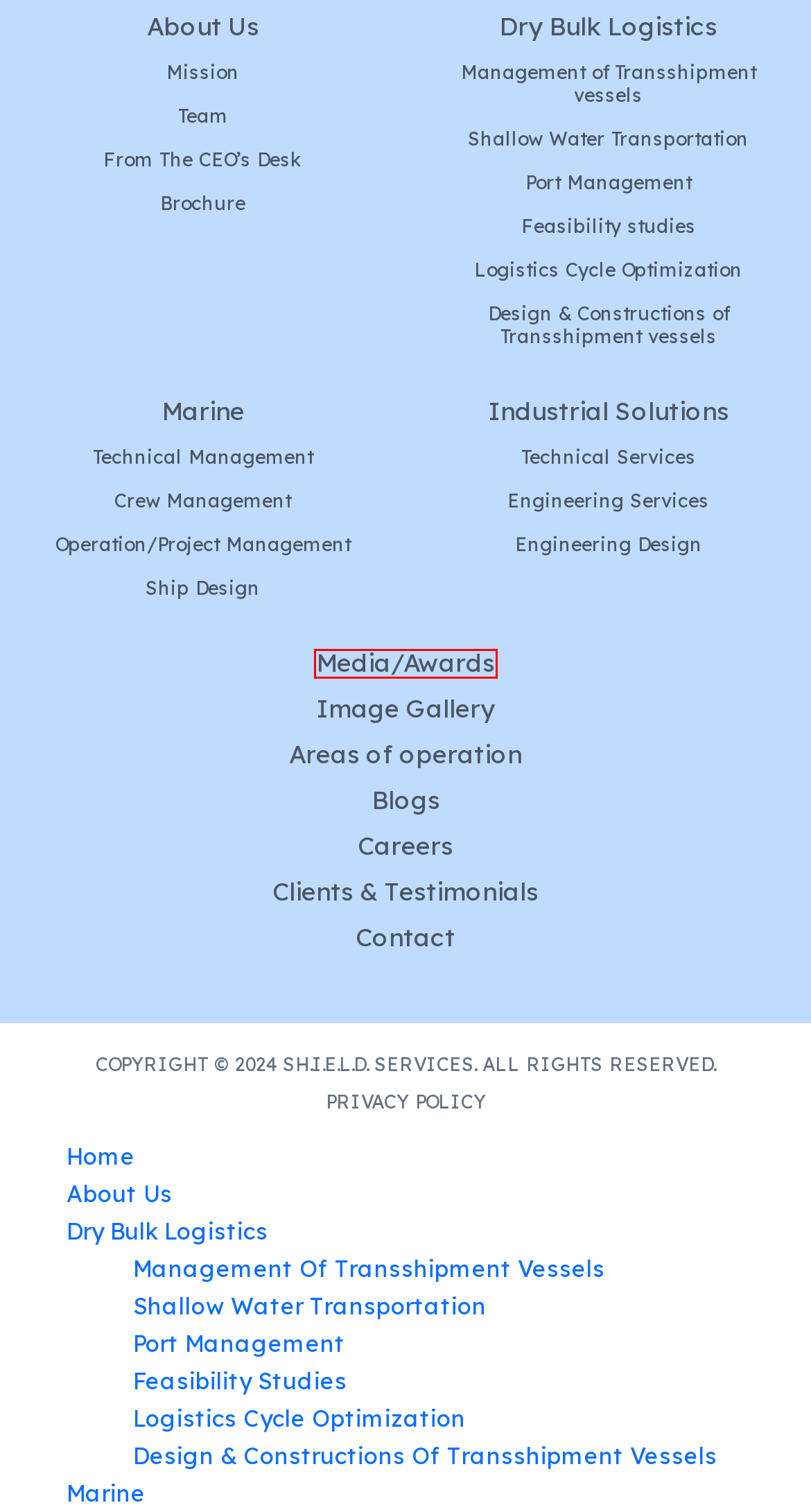You are provided with a screenshot of a webpage containing a red rectangle bounding box. Identify the webpage description that best matches the new webpage after the element in the bounding box is clicked. Here are the potential descriptions:
A. Maritime Engineering Services - Shi.E.L.D. Services
B. Image Gallery - Shieldserviceslogistics
C. Careers - Shieldserviceslogistics
D. Maritime Technical Management - Shi.E.L.D. Services
E. Port Management Solutions - Shi.E.L.D. Services
F. Logistics Cycle Optimization - Shi.E.L.D. Services
G. Areas of operation - Shieldserviceslogistics
H. Media/Awards - Shieldserviceslogistics

H